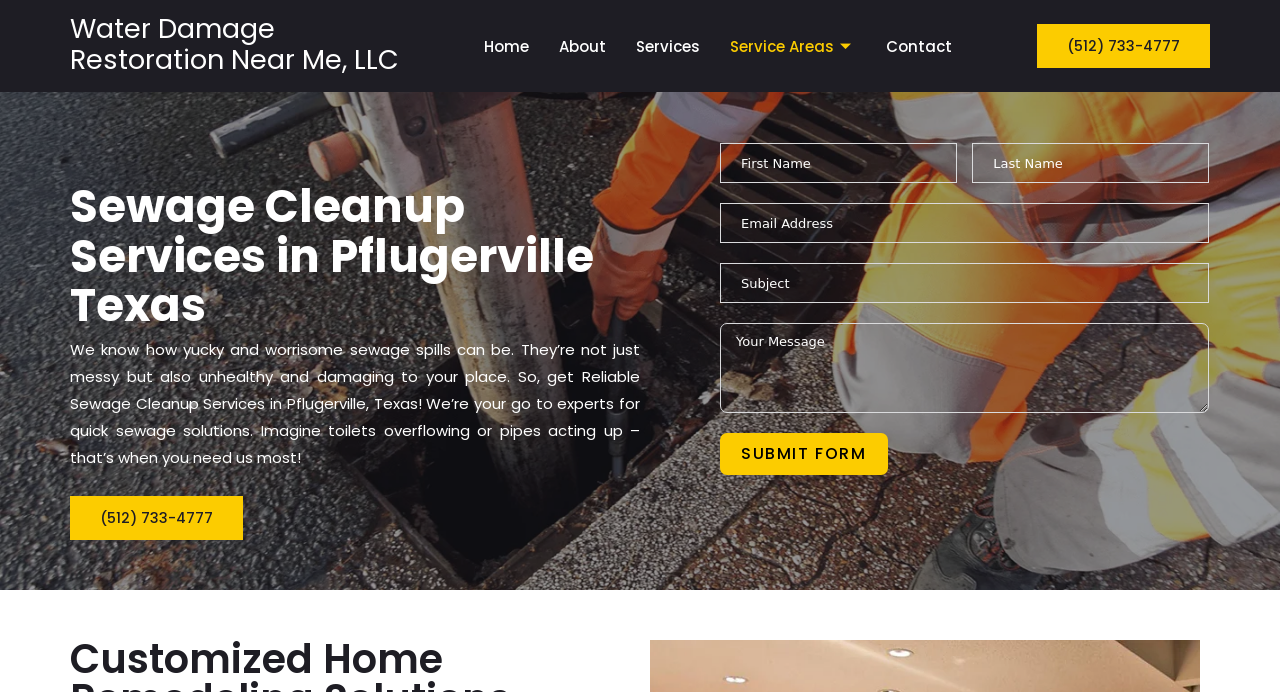Can you find the bounding box coordinates for the element to click on to achieve the instruction: "Click the 'HOME' link"?

None